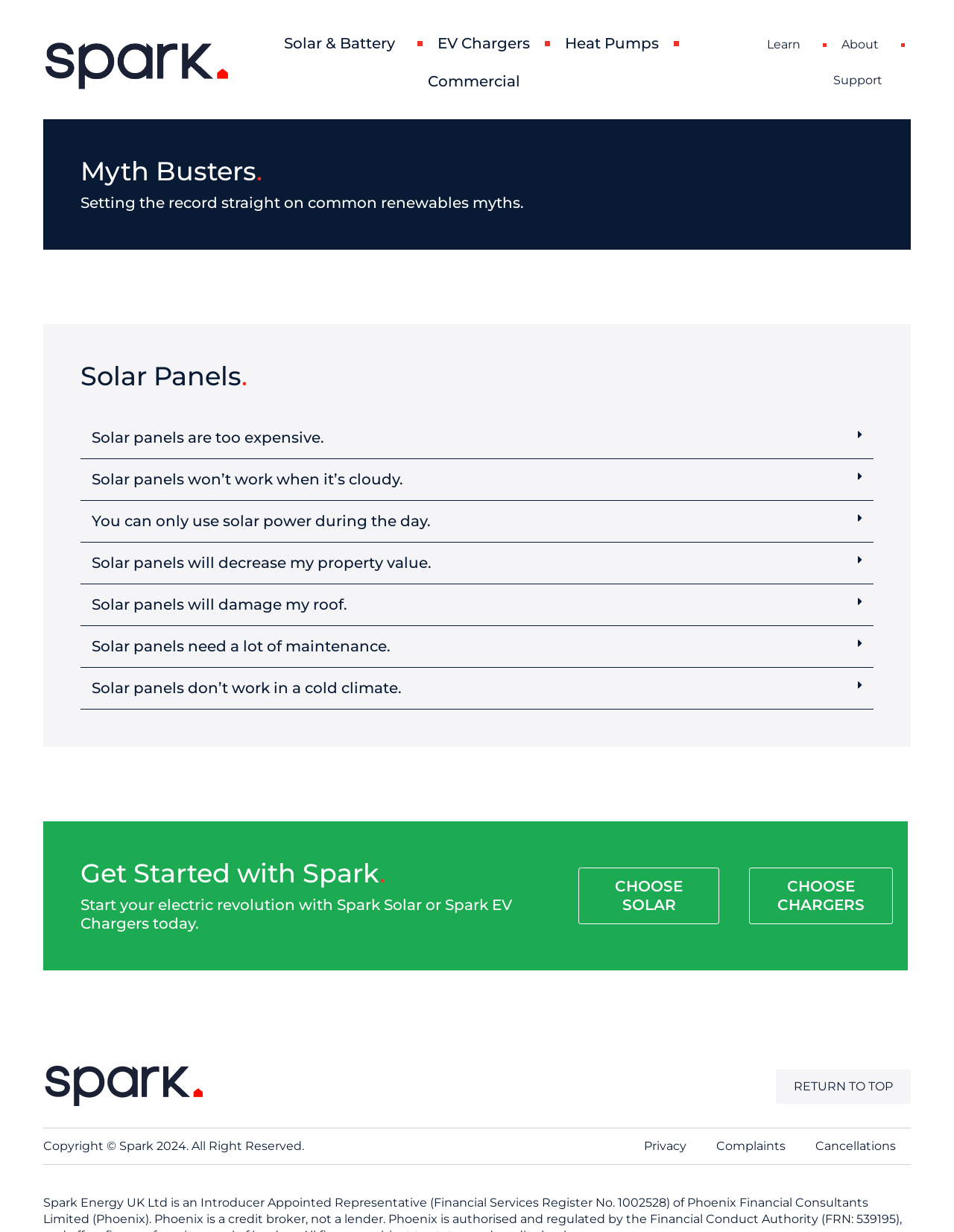What is the name of the company behind this webpage?
Examine the image and give a concise answer in one word or a short phrase.

Spark